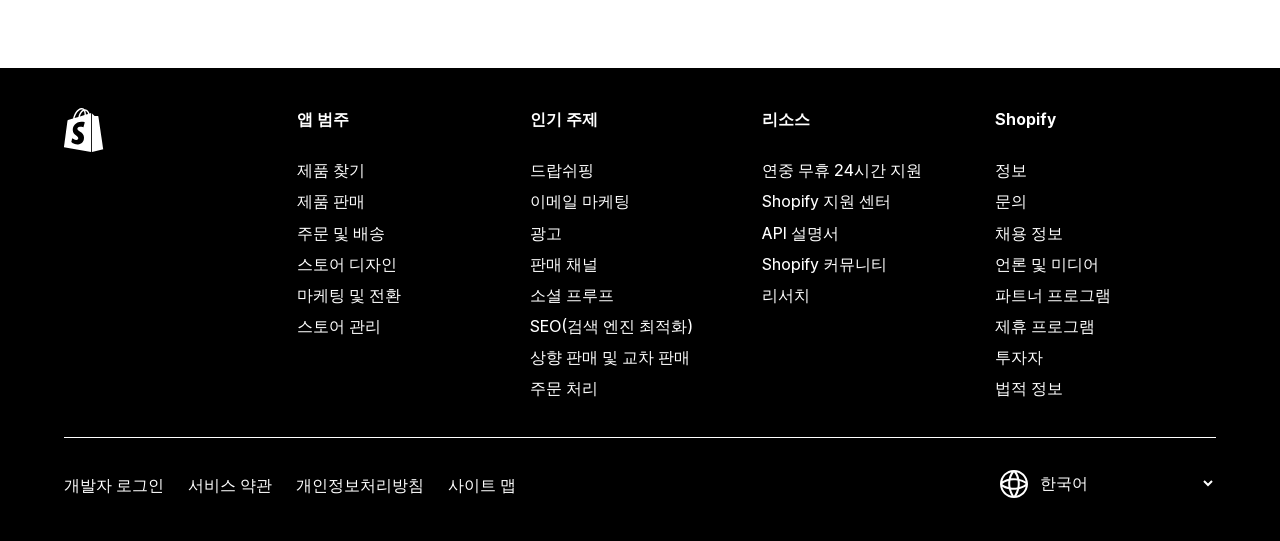What is the purpose of the '스토어 디자인' link?
Look at the image and provide a detailed response to the question.

The '스토어 디자인' link is part of the '앱 범주' section, which suggests that it is related to designing or customizing an online store. The link is likely to provide resources or tools for designing a store.